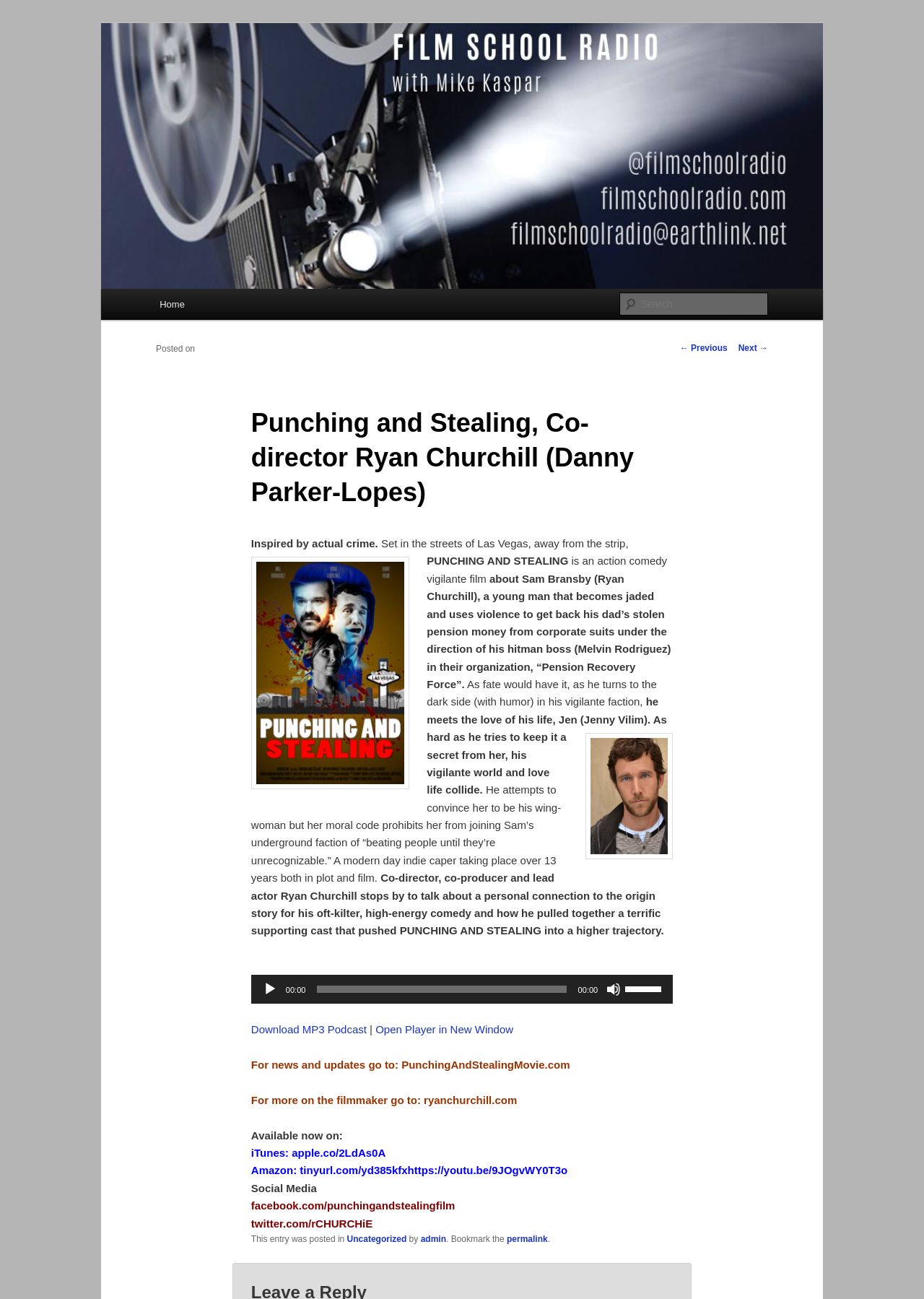Identify and provide the bounding box coordinates of the UI element described: "Open Player in New Window". The coordinates should be formatted as [left, top, right, bottom], with each number being a float between 0 and 1.

[0.406, 0.788, 0.556, 0.797]